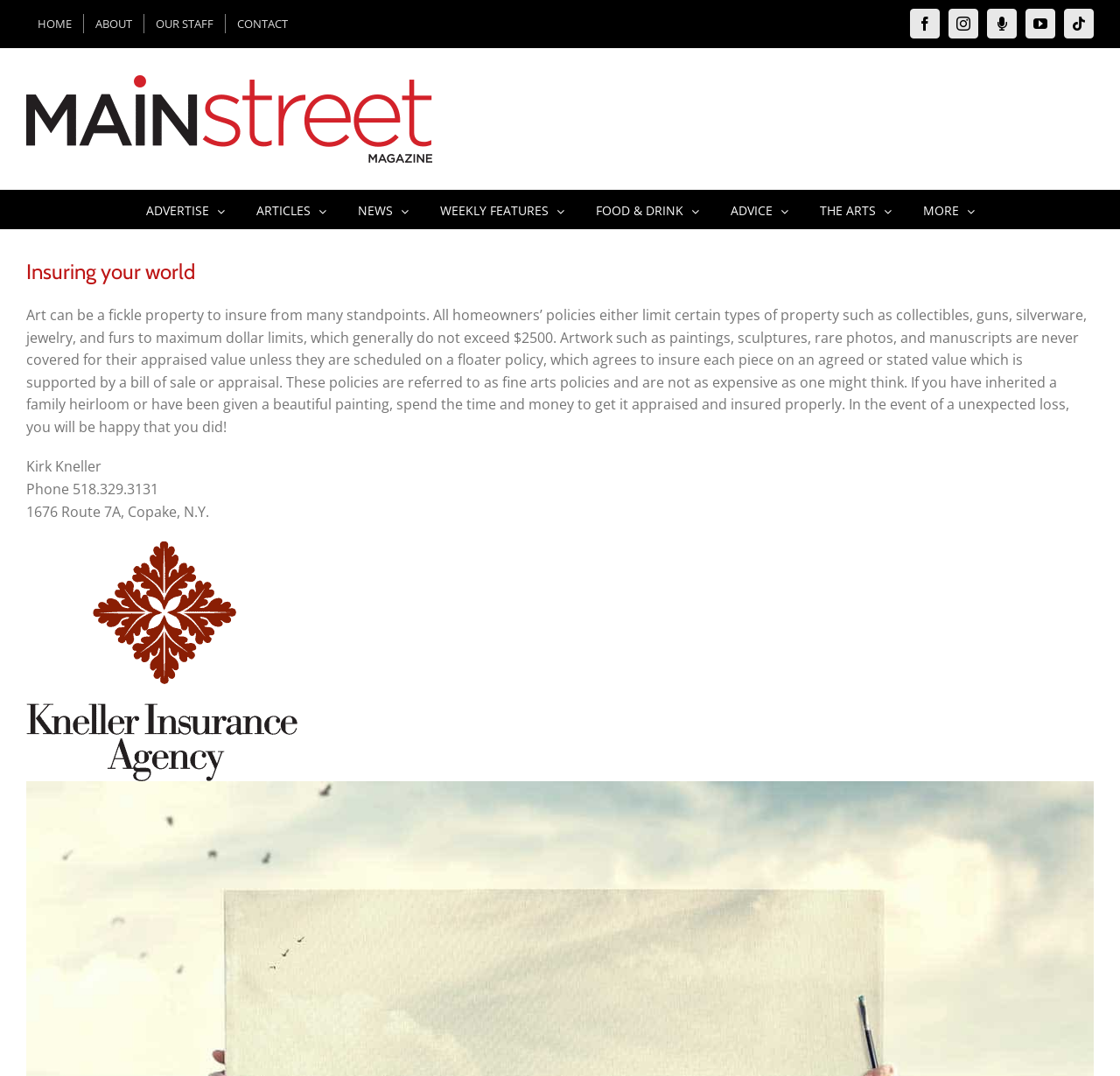What type of policies are recommended for insuring artwork?
Using the screenshot, give a one-word or short phrase answer.

Fine arts policies